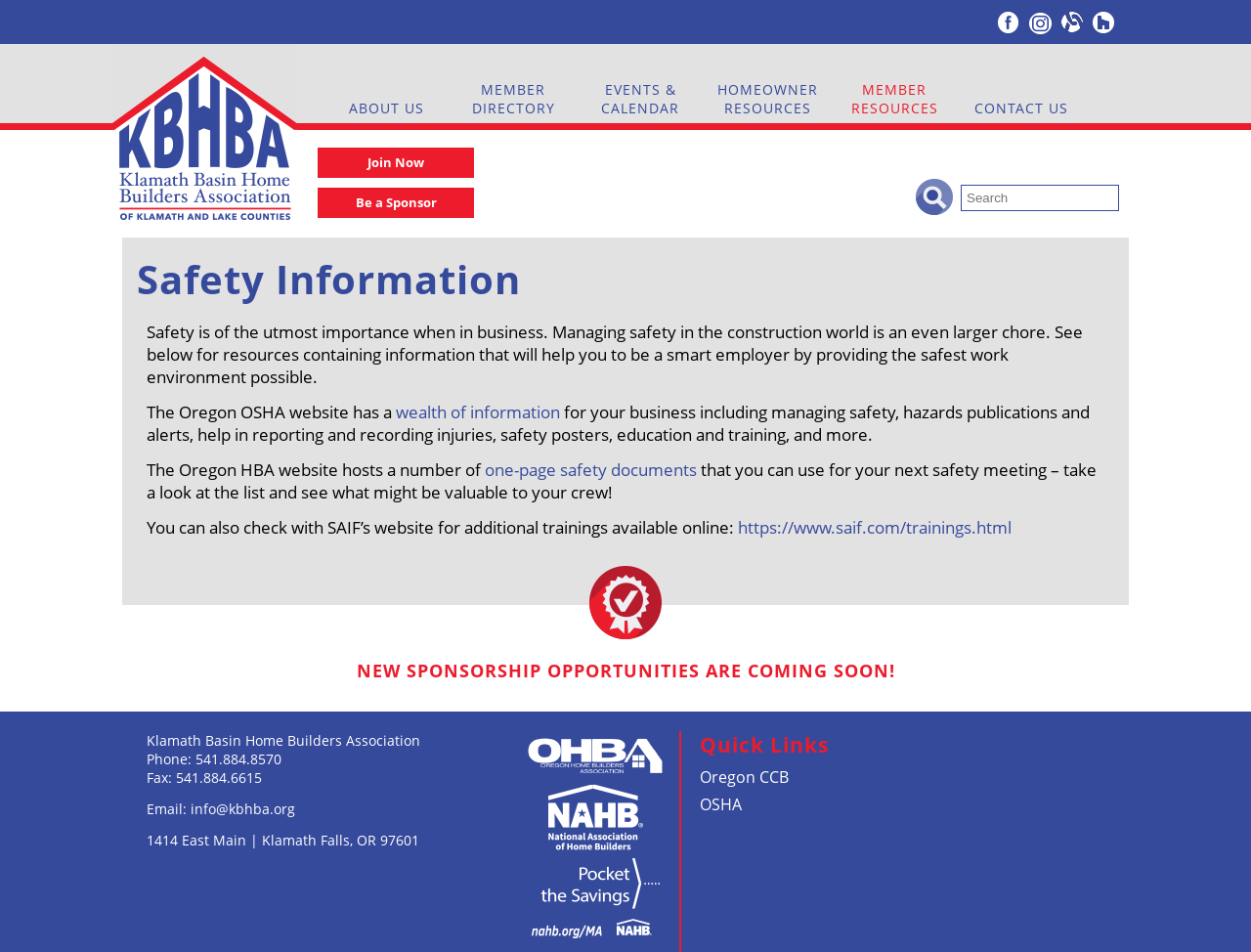Please find the bounding box coordinates of the element that needs to be clicked to perform the following instruction: "Contact the Klamath Basin Home Builders Association". The bounding box coordinates should be four float numbers between 0 and 1, represented as [left, top, right, bottom].

[0.152, 0.84, 0.236, 0.859]